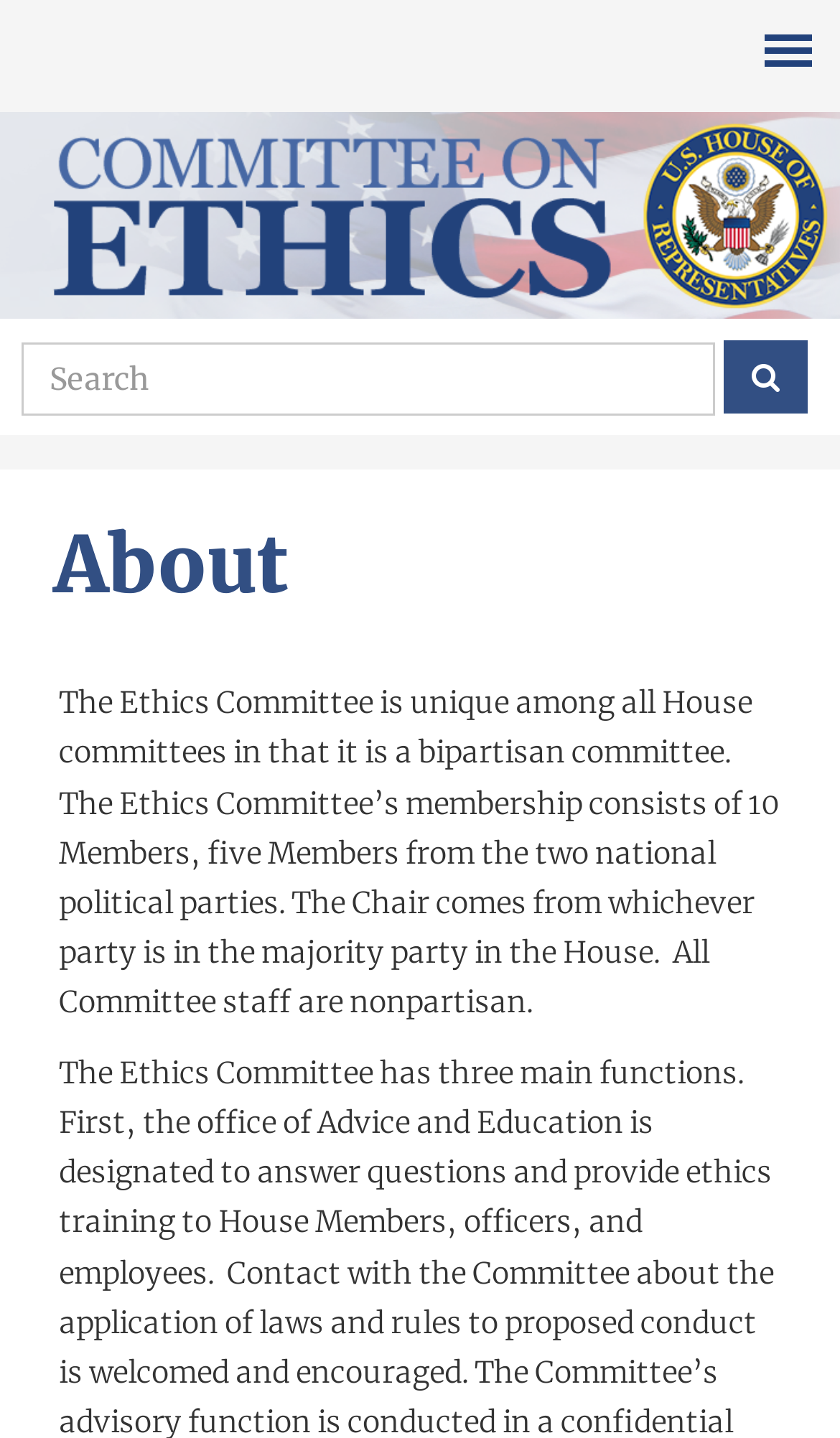Provide the bounding box coordinates for the UI element that is described as: "Skip to main content".

[0.285, 0.0, 0.497, 0.004]